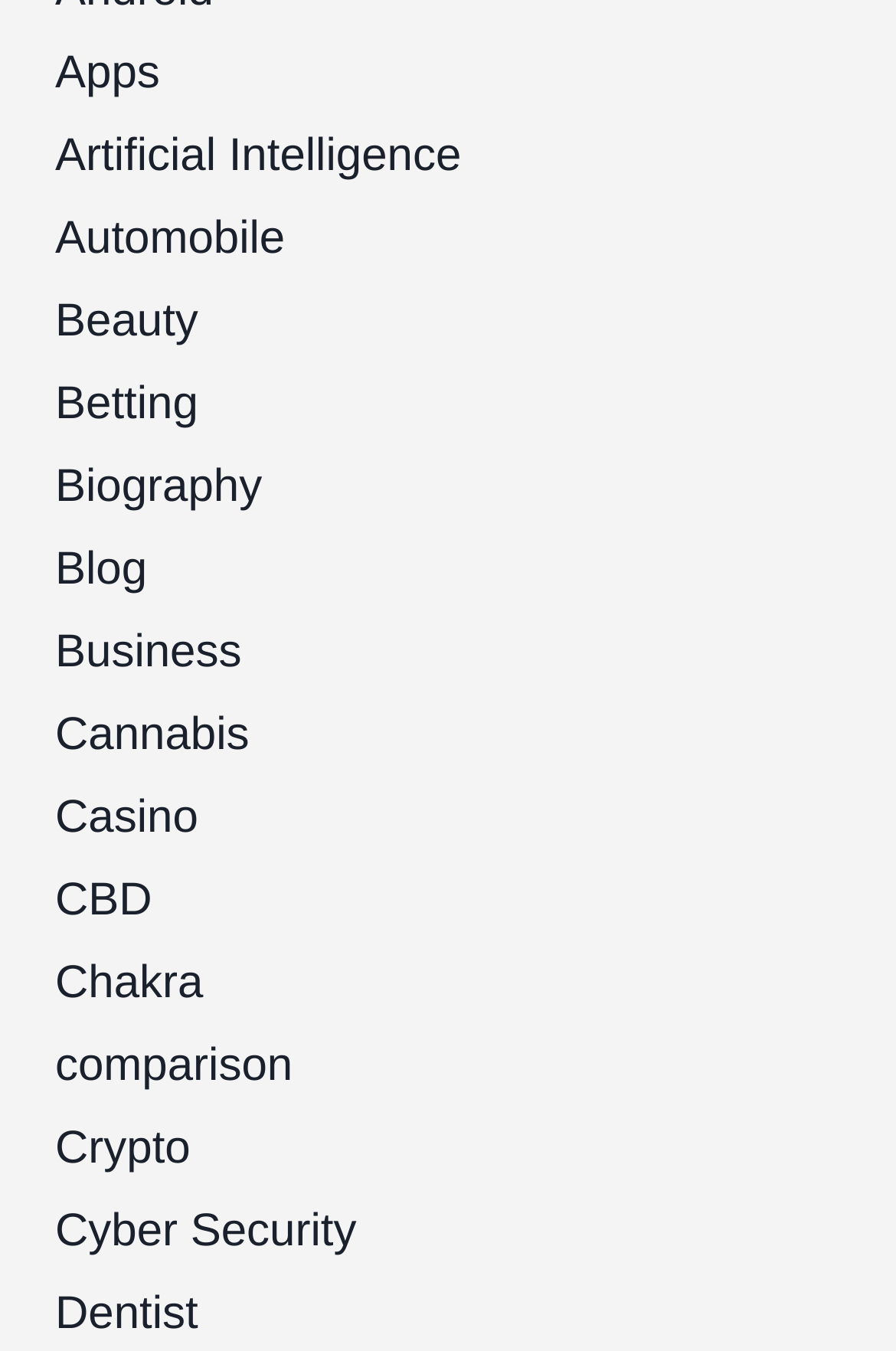Identify the bounding box coordinates of the element that should be clicked to fulfill this task: "Learn about Automobile". The coordinates should be provided as four float numbers between 0 and 1, i.e., [left, top, right, bottom].

[0.062, 0.158, 0.318, 0.196]